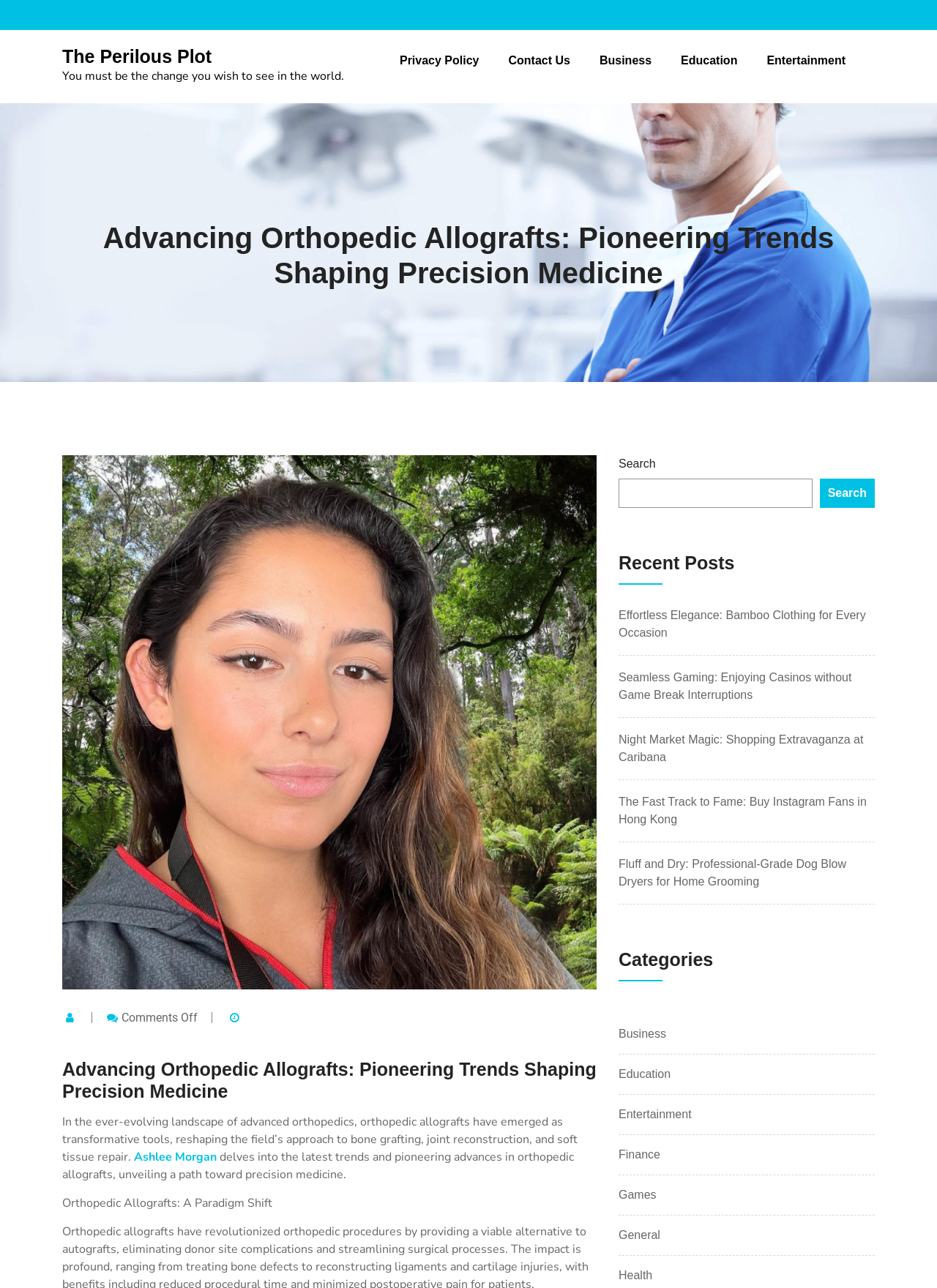Determine the webpage's heading and output its text content.

The Perilous Plot